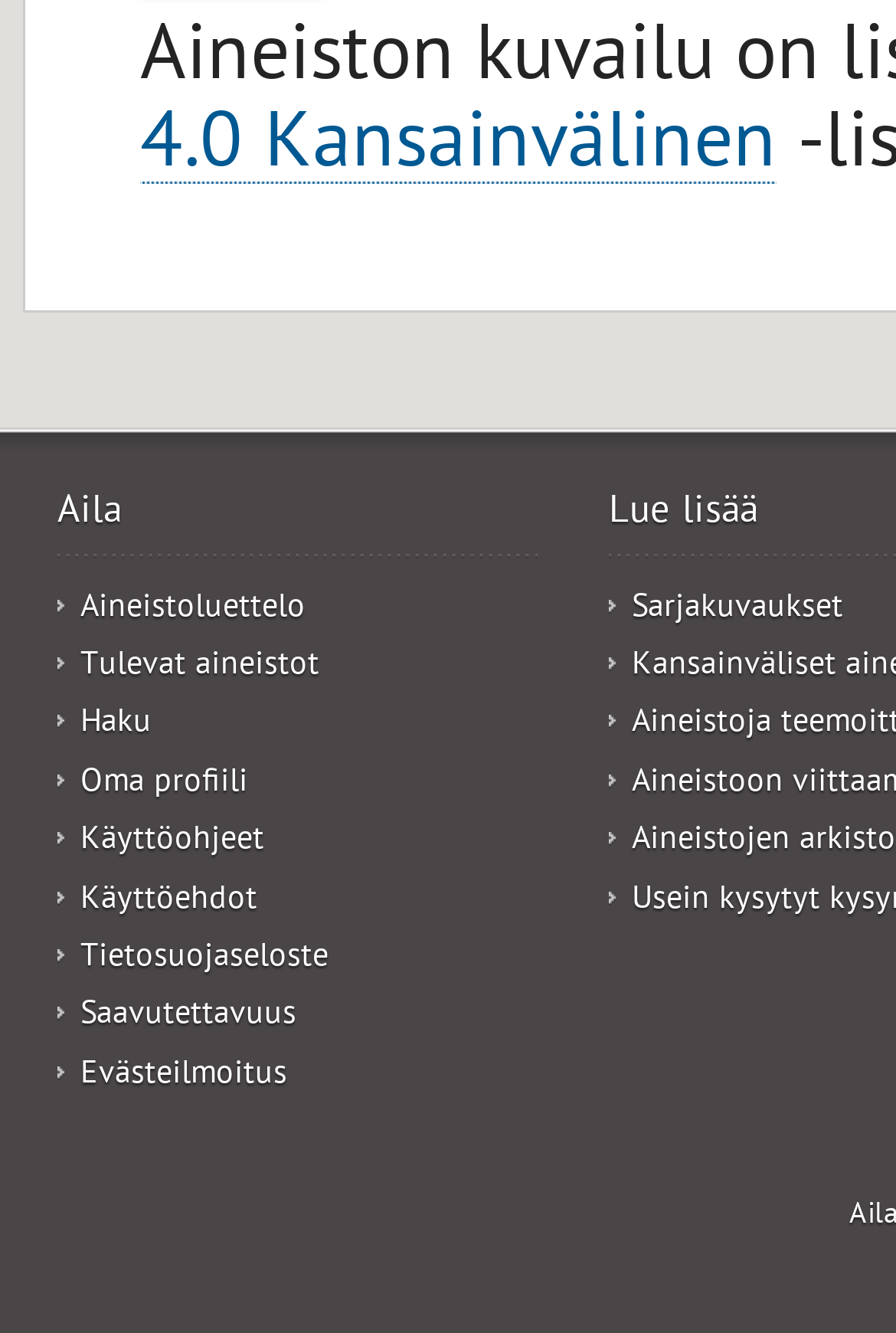Please find and report the bounding box coordinates of the element to click in order to perform the following action: "view Aineistoluettelo". The coordinates should be expressed as four float numbers between 0 and 1, in the format [left, top, right, bottom].

[0.09, 0.443, 0.341, 0.472]